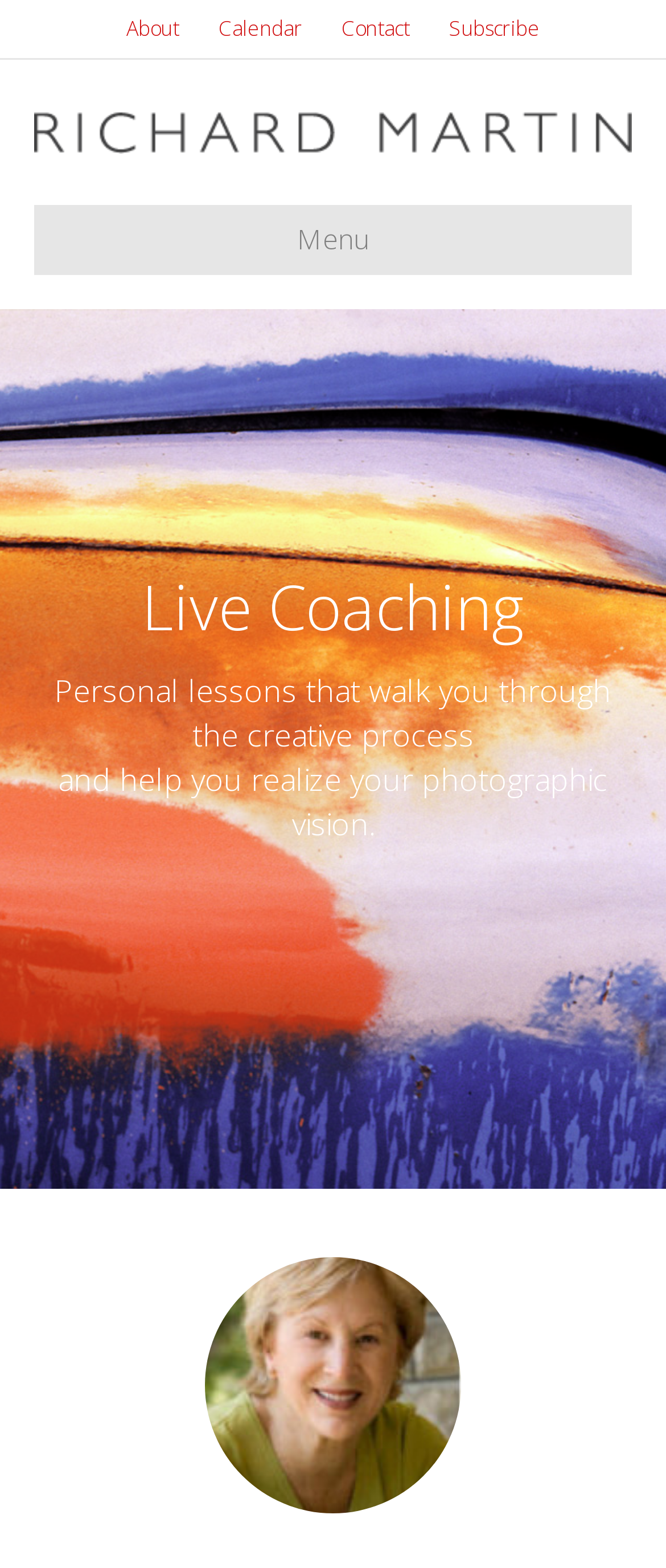How many links are in the top navigation bar?
Identify the answer in the screenshot and reply with a single word or phrase.

4